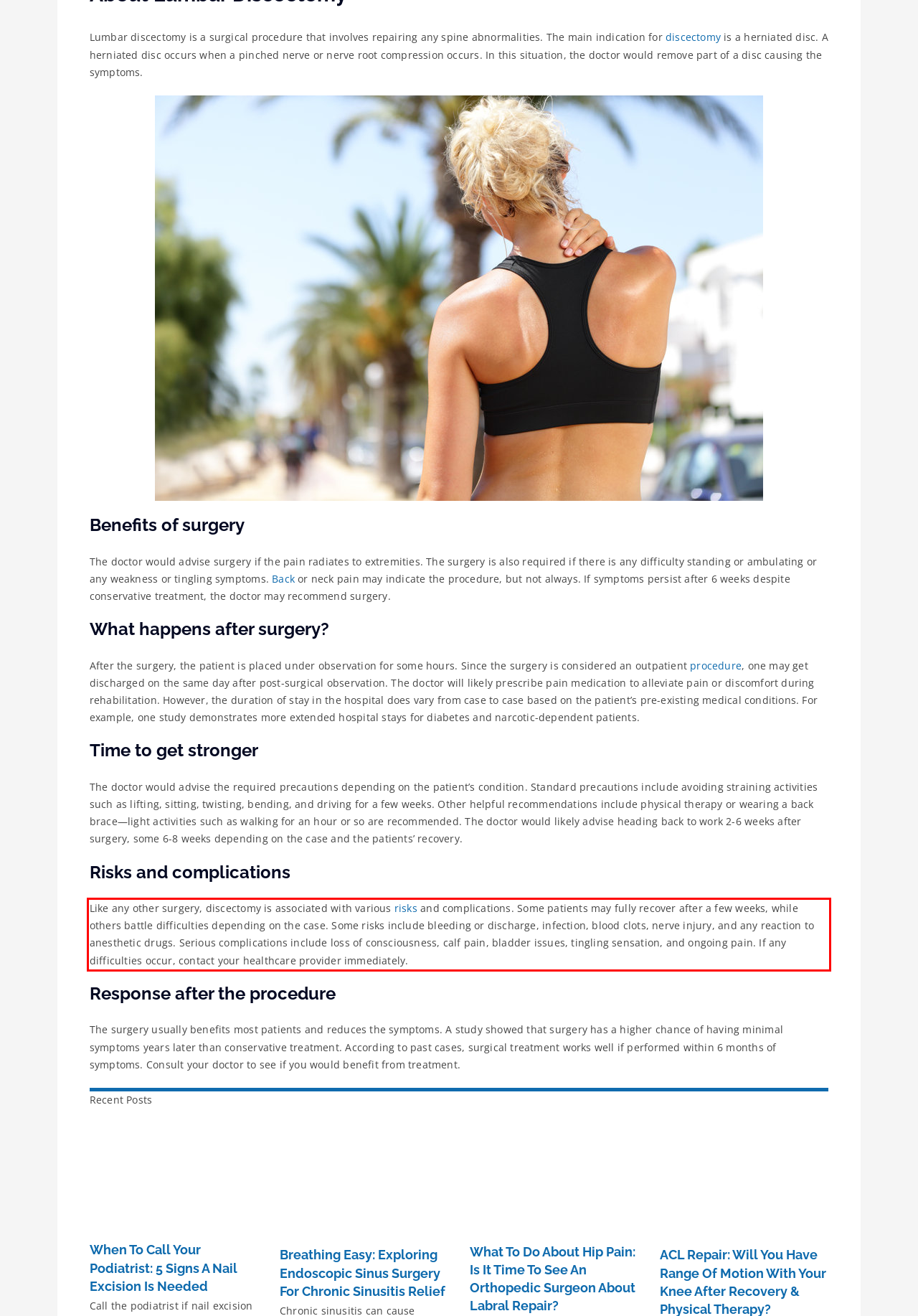Given a webpage screenshot with a red bounding box, perform OCR to read and deliver the text enclosed by the red bounding box.

Like any other surgery, discectomy is associated with various risks and complications. Some patients may fully recover after a few weeks, while others battle difficulties depending on the case. Some risks include bleeding or discharge, infection, blood clots, nerve injury, and any reaction to anesthetic drugs. Serious complications include loss of consciousness, calf pain, bladder issues, tingling sensation, and ongoing pain. If any difficulties occur, contact your healthcare provider immediately.